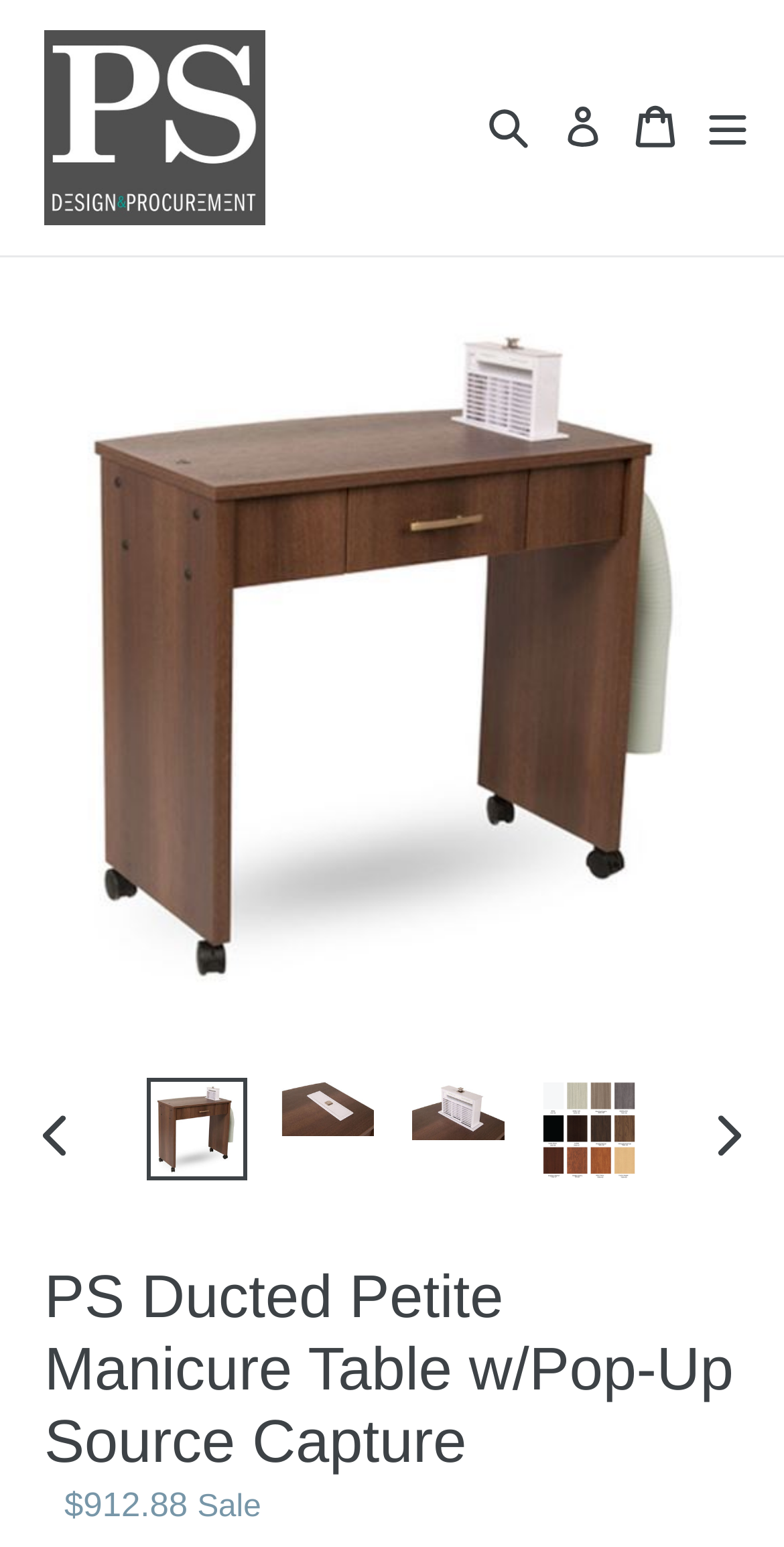Please find and report the bounding box coordinates of the element to click in order to perform the following action: "Log in to the account". The coordinates should be expressed as four float numbers between 0 and 1, in the format [left, top, right, bottom].

[0.702, 0.044, 0.784, 0.12]